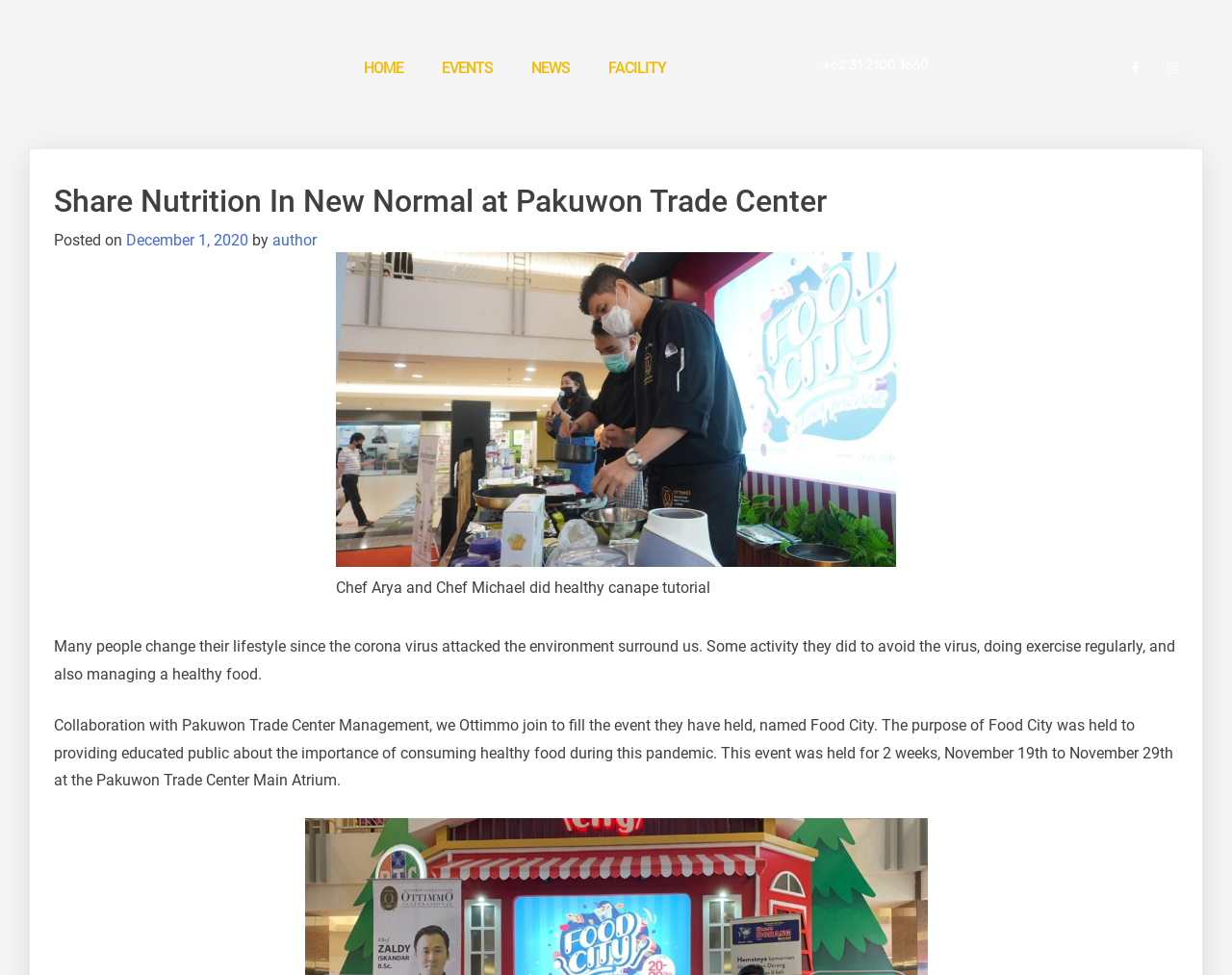What is the purpose of the event?
Please provide a comprehensive answer based on the contents of the image.

The purpose of the event 'Food City' is mentioned in the paragraph as providing education to the public about the importance of consuming healthy food during the pandemic.